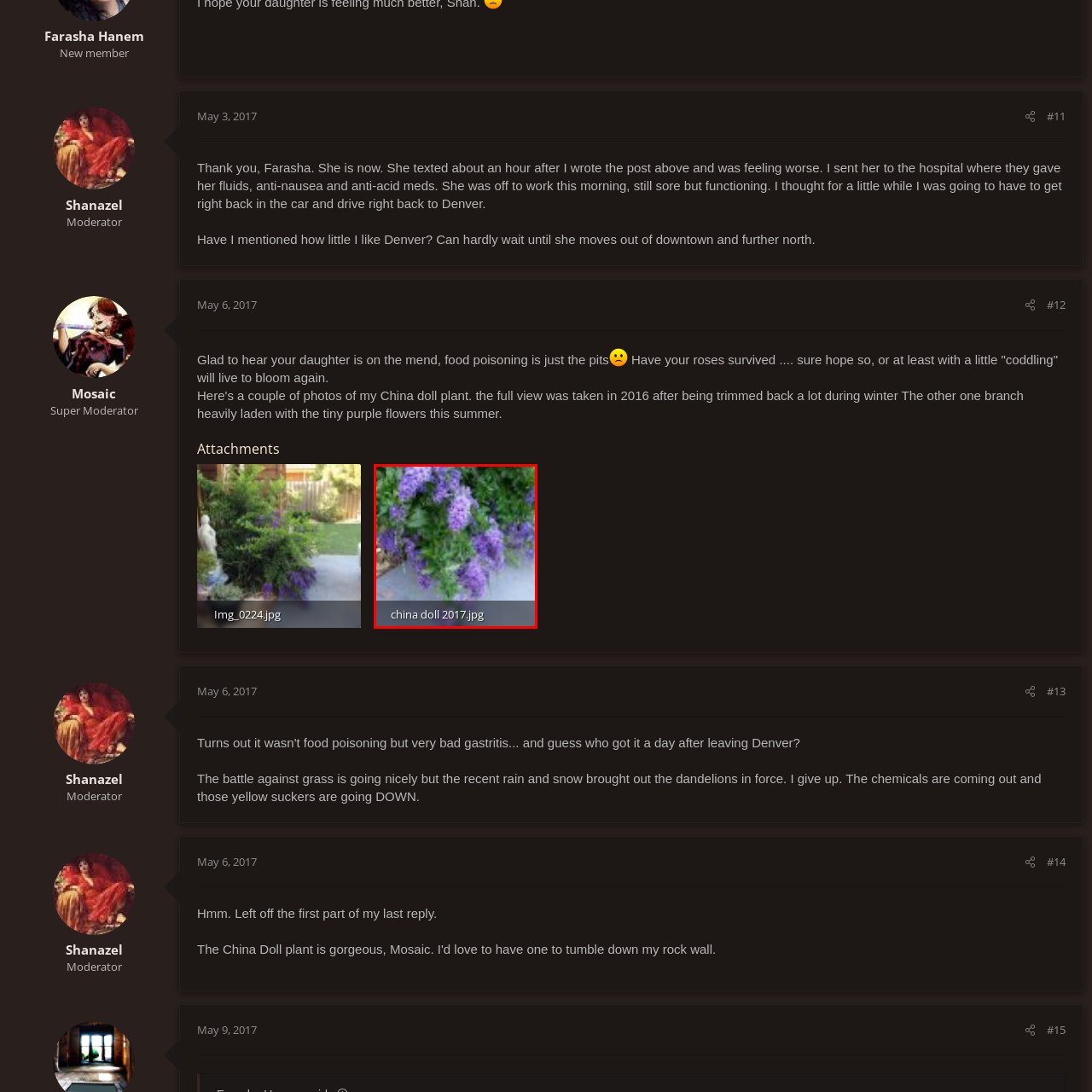Offer a comprehensive description of the image enclosed by the red box.

A beautifully captured image of a blooming **China Doll plant**, showcasing its vibrant purple flowers cascading gracefully. The delicate clusters of blooms create a striking contrast against the lush green foliage, embodying the charm and elegance of this beloved ornamental species. The photo highlights the plant’s full-bodied form, planted on a surface that suggests a well-maintained garden or outdoor space, making it an appealing focal point in any floral display. This particular image is titled "china doll 2017.jpg," indicating it was taken in 2017, reflecting the timeless beauty of the China Doll plant in full bloom.